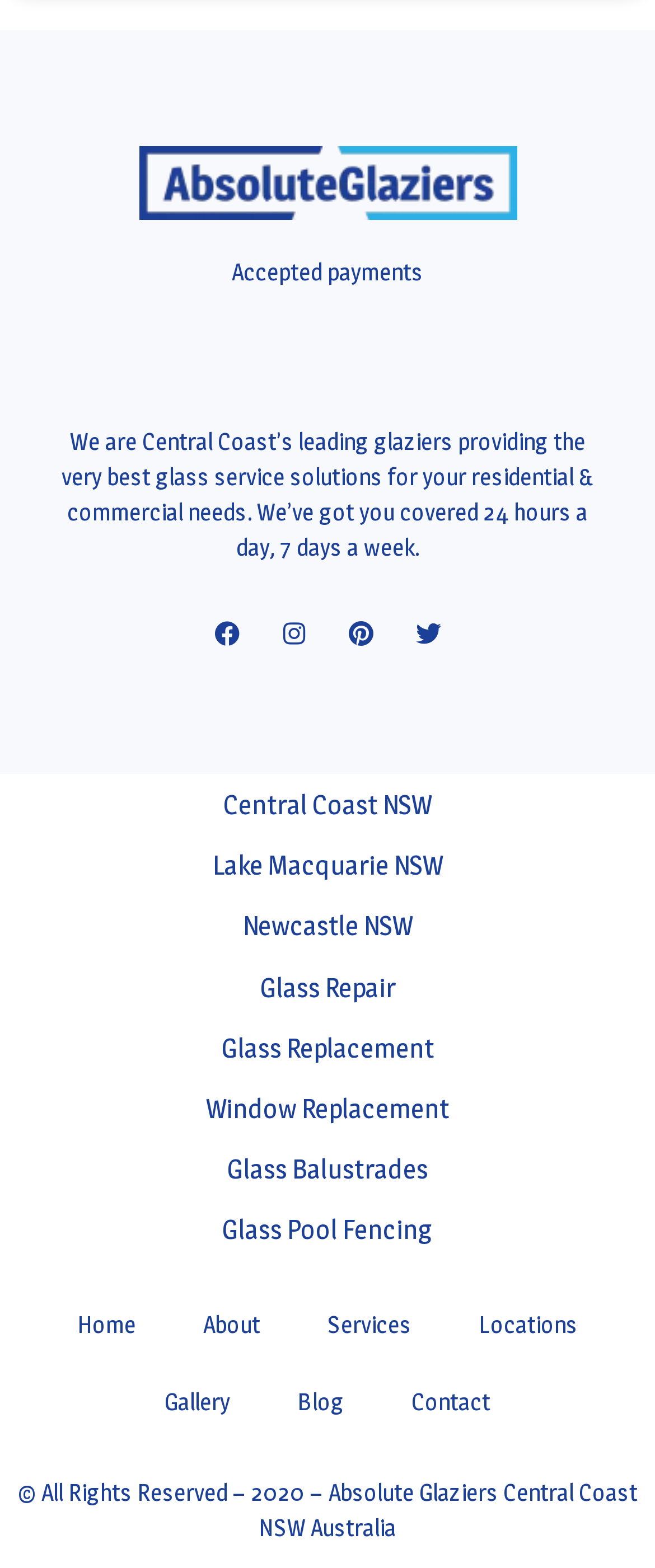Find the coordinates for the bounding box of the element with this description: "Vk".

None